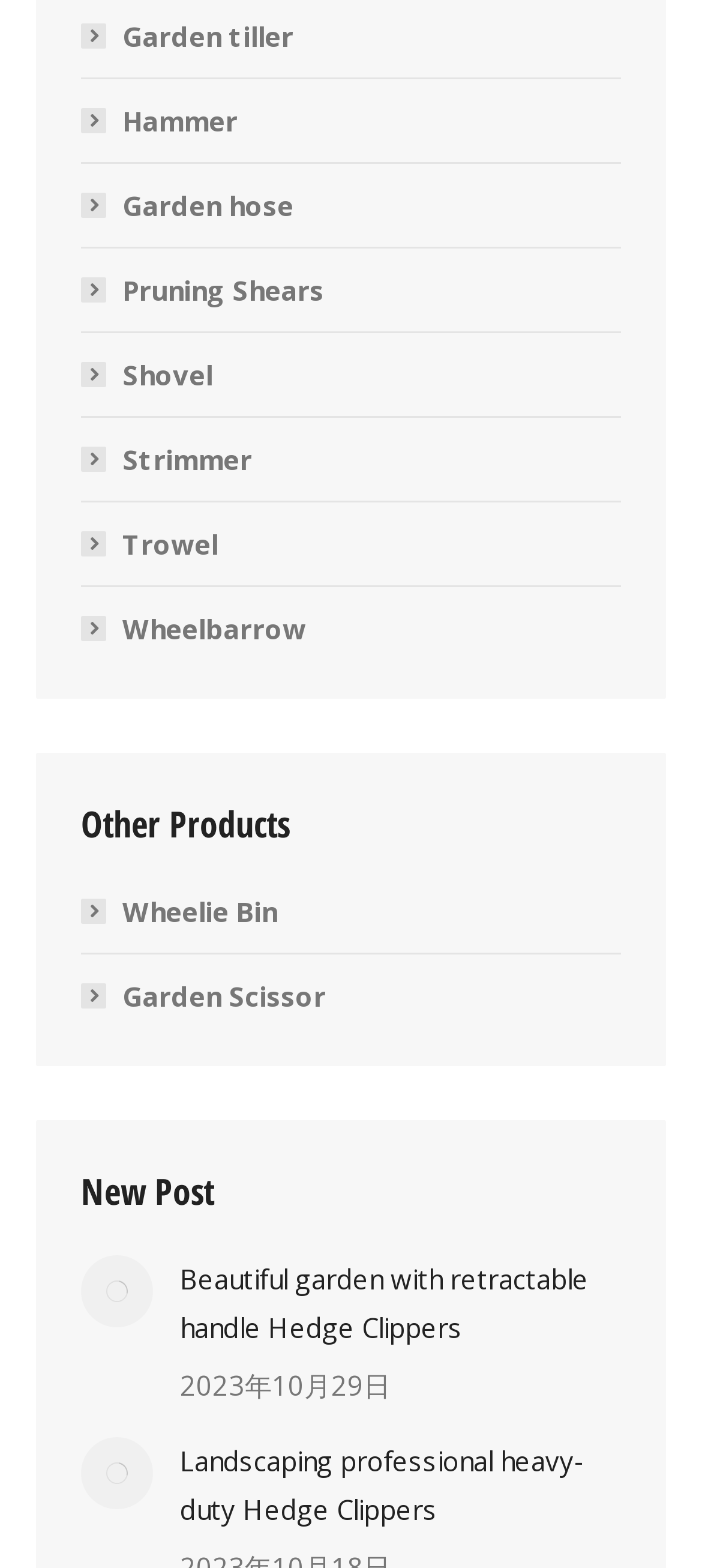Locate the bounding box coordinates of the area you need to click to fulfill this instruction: 'Read the New Post section'. The coordinates must be in the form of four float numbers ranging from 0 to 1: [left, top, right, bottom].

[0.115, 0.744, 0.305, 0.775]